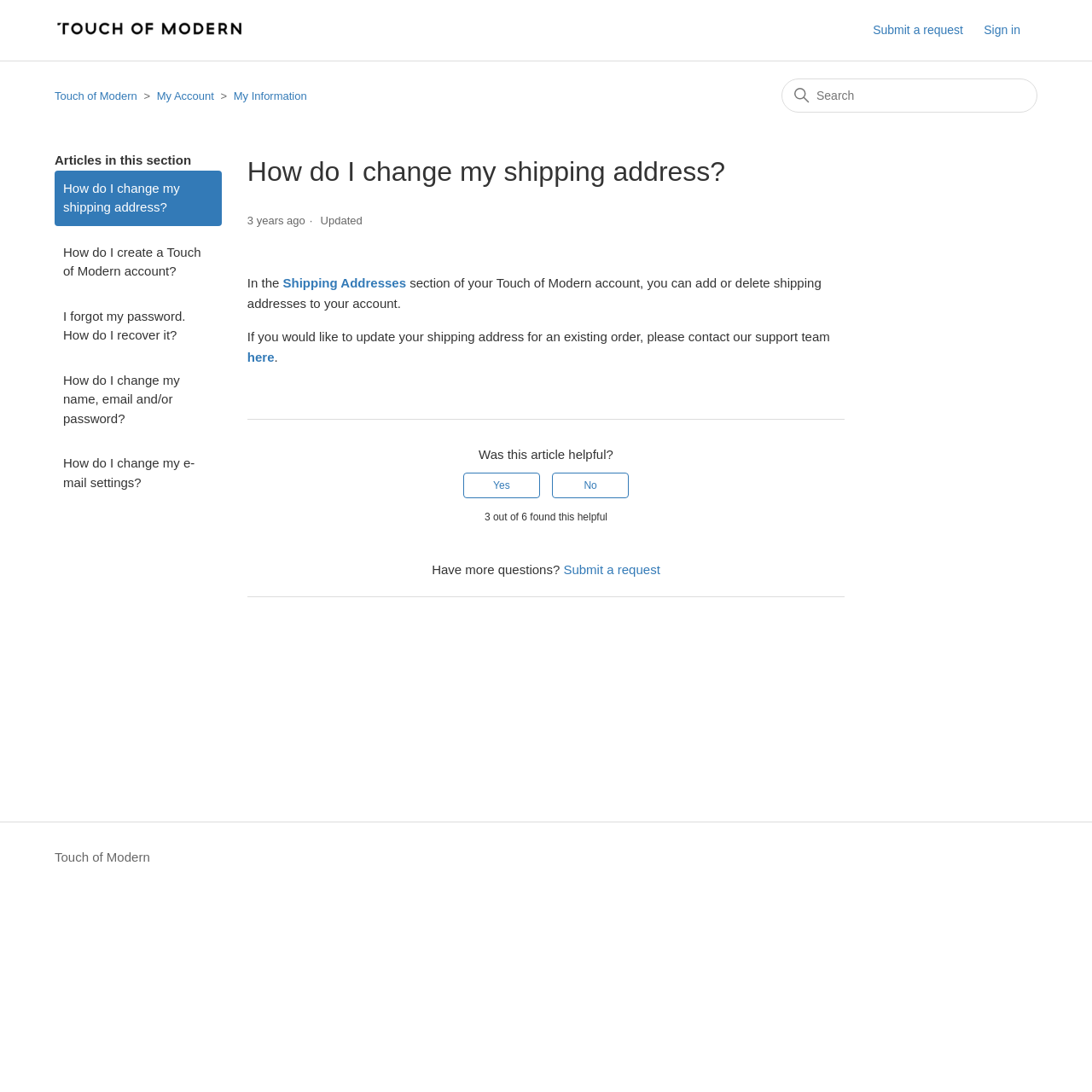Please find and report the primary heading text from the webpage.

How do I change my shipping address?